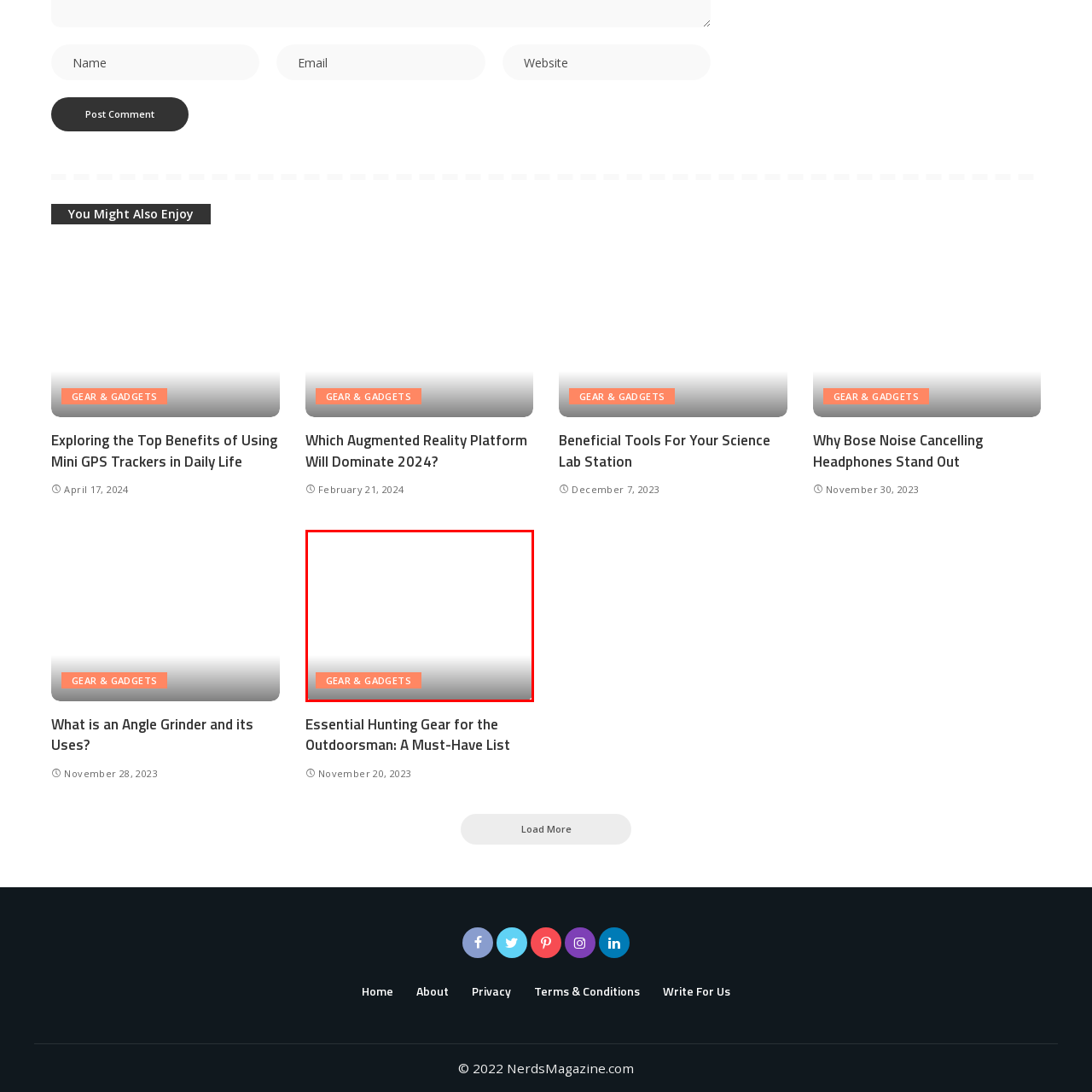Examine the image highlighted by the red boundary, What is the purpose of the webpage's layout? Provide your answer in a single word or phrase.

To help consumers select gear